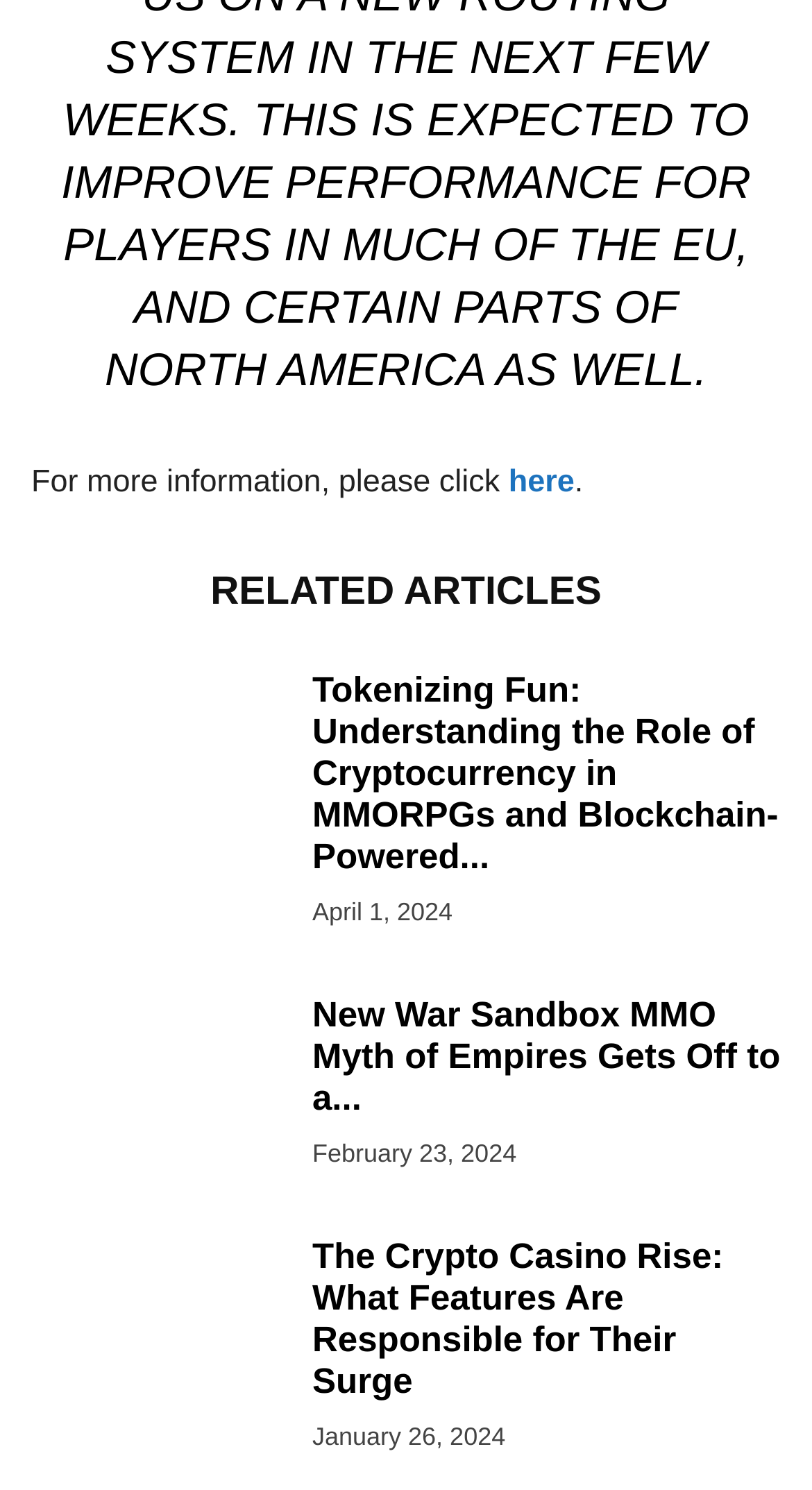Given the element description: "here", predict the bounding box coordinates of this UI element. The coordinates must be four float numbers between 0 and 1, given as [left, top, right, bottom].

[0.626, 0.312, 0.708, 0.336]